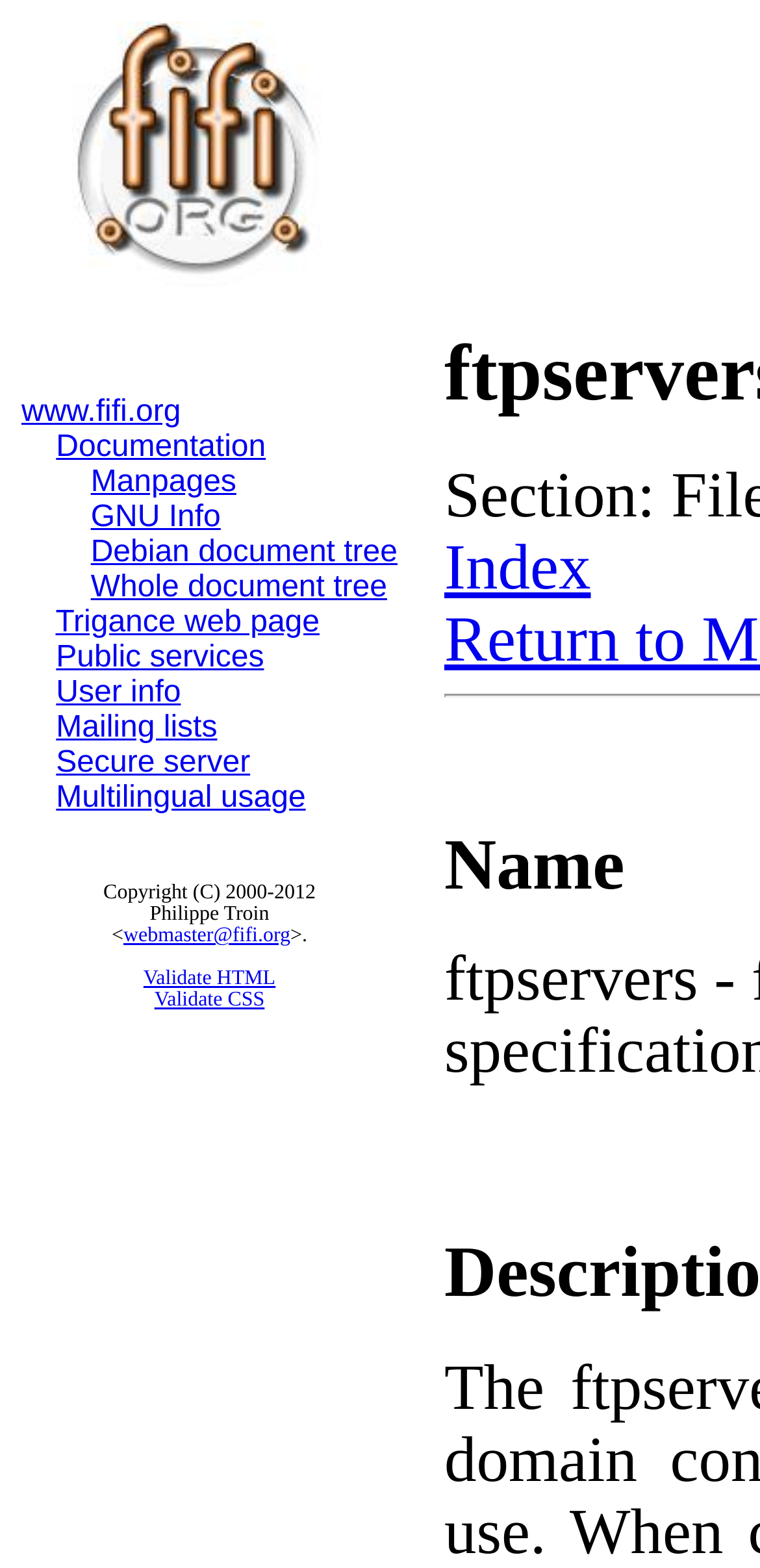Answer in one word or a short phrase: 
What is the link at the bottom right?

Validate HTML